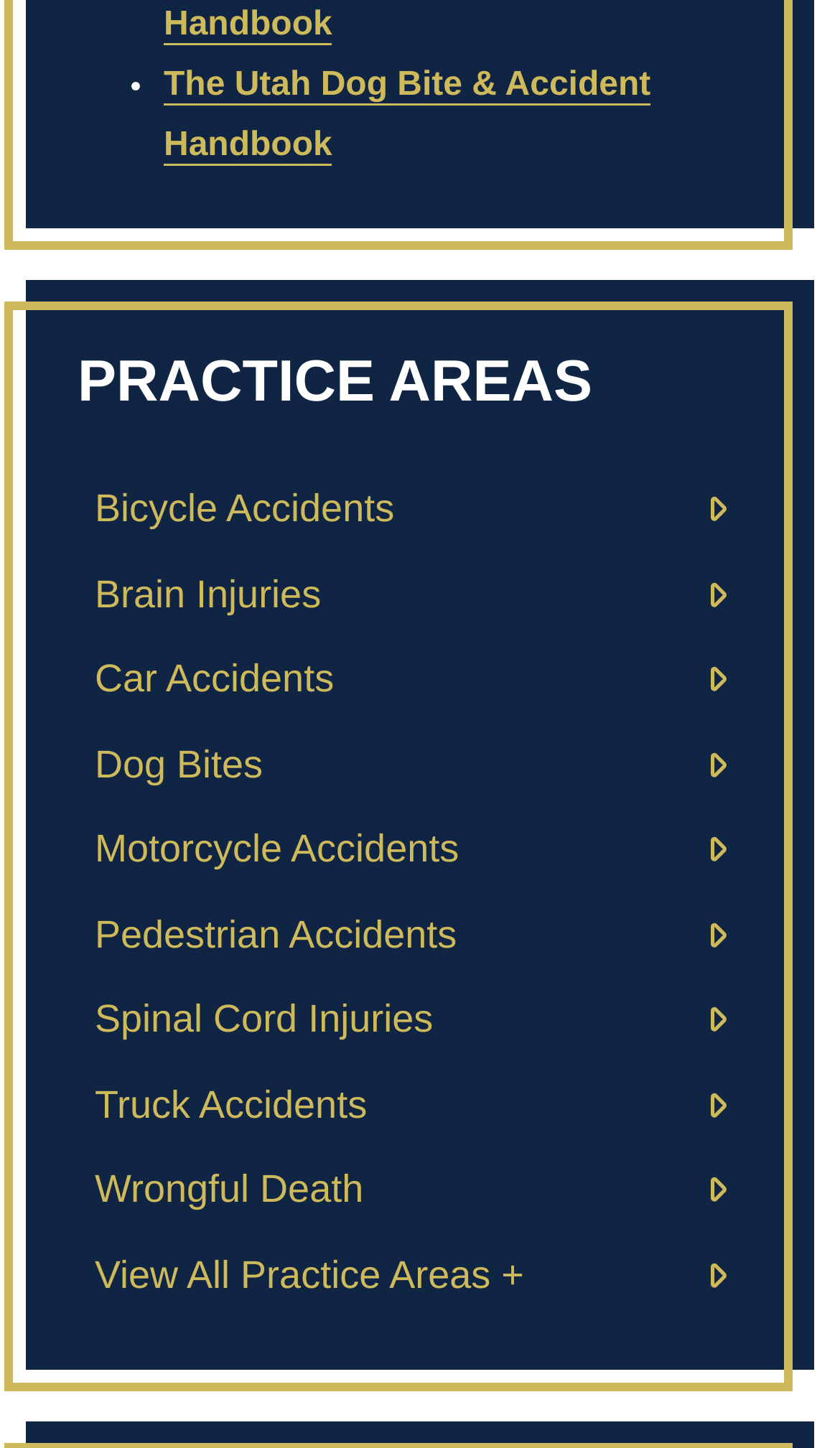How many practice areas are listed?
Please respond to the question with a detailed and informative answer.

The number of practice areas can be determined by counting the link elements that start with the text 'Bicycle Accidents', 'Brain Injuries', and so on, up to 'Wrongful Death'. There are 11 such link elements, indicating 11 practice areas.